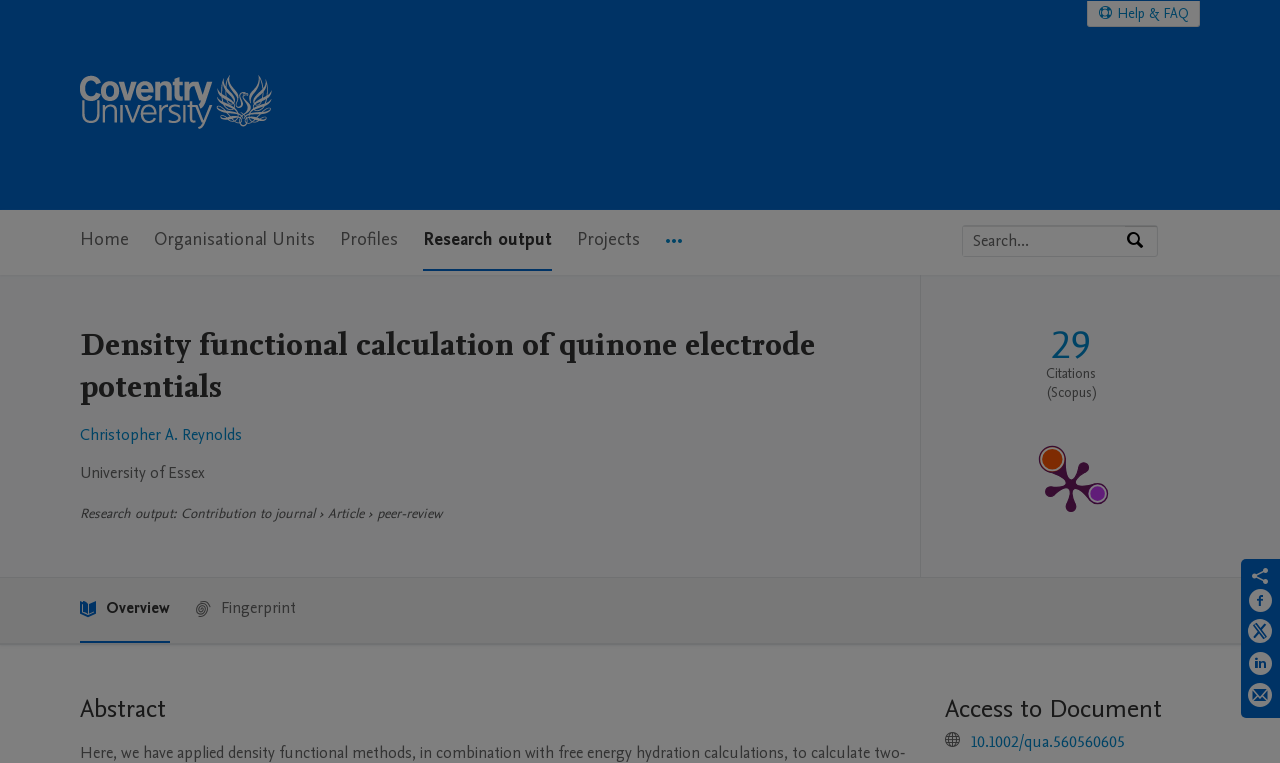Illustrate the webpage's structure and main components comprehensively.

The webpage is about a research article titled "Density functional calculation of quinone electrode potentials" from Coventry University. At the top left, there is a Coventry University logo and a link to the university's home page. Below the logo, there is a main navigation menu with links to "Home", "Organisational Units", "Profiles", "Research output", "Projects", and "More navigation options".

On the top right, there is a search bar with a placeholder text "Search by expertise, name or affiliation" and a search button. Below the search bar, there is a heading with the title of the research article.

The main content of the webpage is divided into several sections. The first section has links to the authors of the article, including Christopher A. Reynolds and the University of Essex. Below the authors, there is a section with information about the research output, including the type of contribution, which is an article, and the fact that it is peer-reviewed.

The next section is about publication metrics, which includes a link to the source of the metrics, Scopus, and a link to a PlumX Metrics Detail Page. There is also an image in this section.

Below the publication metrics, there are two headings, "Abstract" and "Access to Document", which suggest that the webpage provides a summary and access to the full document of the research article. There is also a link to a DOI (Digital Object Identifier) for the article.

At the bottom of the webpage, there are social media links to share the article on Facebook, Twitter, LinkedIn, and by email.